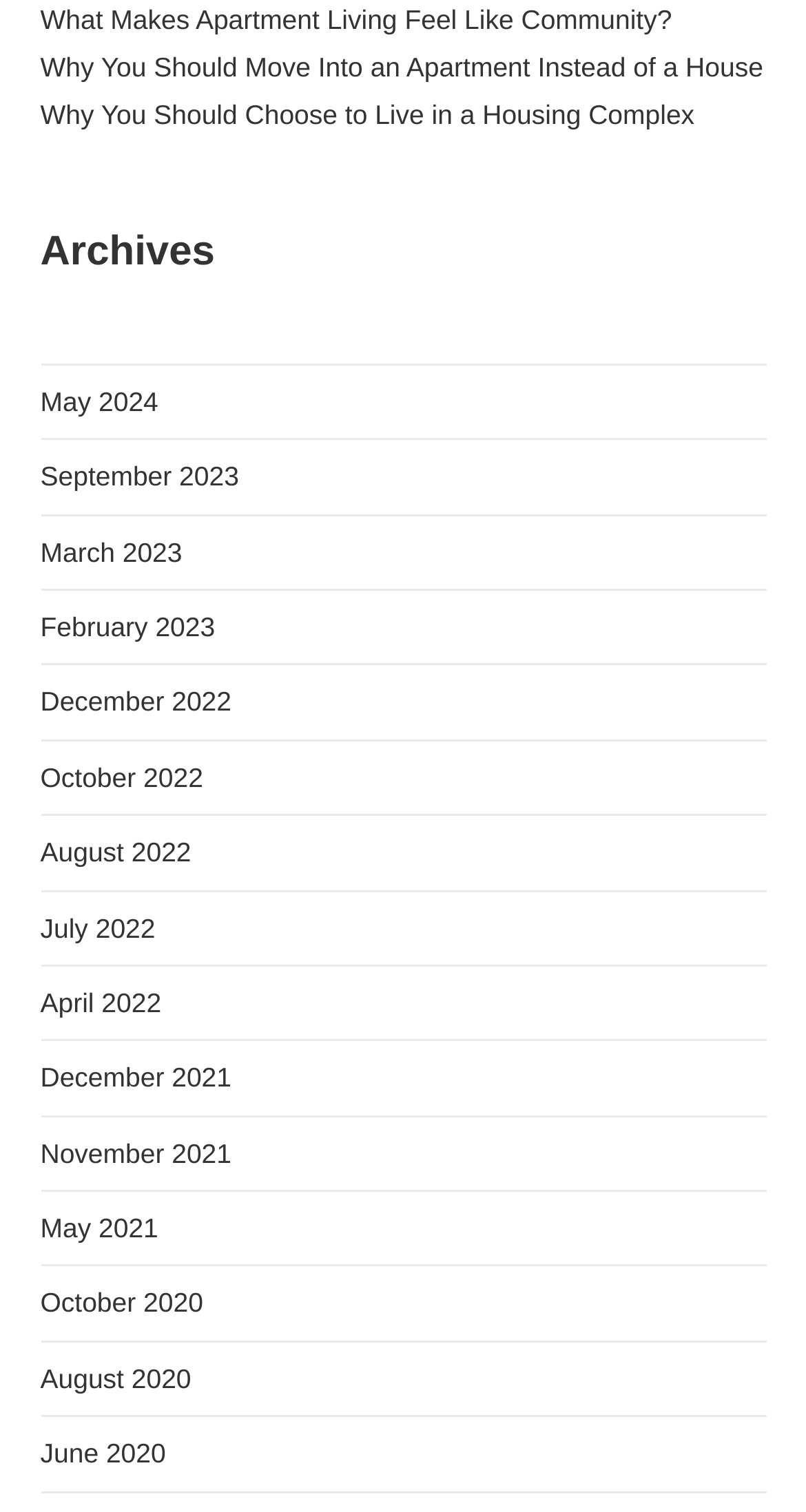Using the information in the image, could you please answer the following question in detail:
What is the most recent month listed in the archives?

I looked at the list of links under the 'Archives' heading and found that the most recent month listed is May 2024, which is the first link in the list.